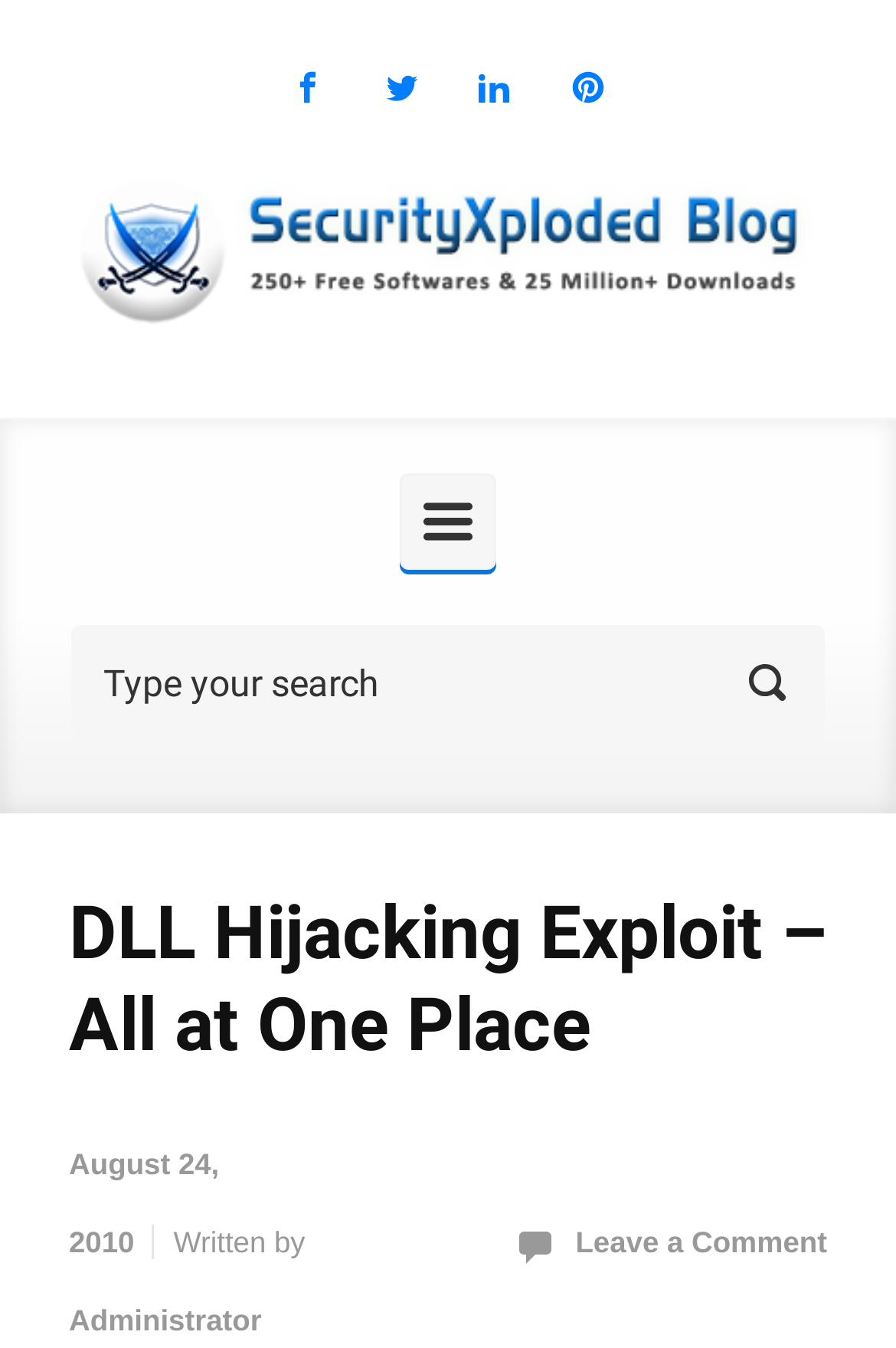Elaborate on the information and visuals displayed on the webpage.

The webpage is a blog post titled "DLL Hijacking Exploit – All at One Place" on the SecurityXploded Blog. At the top, there are four links aligned horizontally, followed by a link to the blog's homepage, accompanied by an image with the same name. 

Below the top links, there is a button labeled "Primary" that controls the primary menu. To the left of the button, there is a search textbox. 

The main content of the blog post starts with a heading that matches the title of the webpage. Below the heading, there is a date "August 24, 2010" and the author's name "Administrator" is mentioned. The blog post content is not explicitly described in the accessibility tree, but it likely follows the author's name. 

At the bottom of the page, there is a link to "Leave a Comment". Overall, the webpage has a simple layout with a focus on the blog post content.